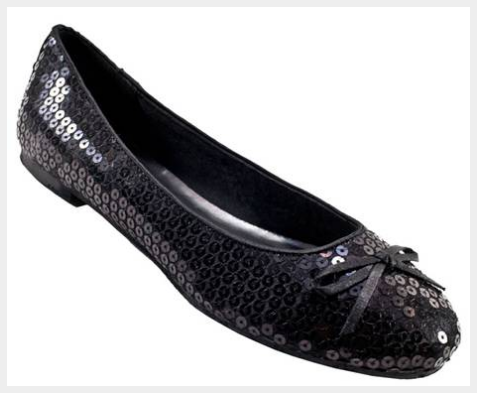What is the shape of the toe design?
Look at the screenshot and respond with one word or a short phrase.

rounded